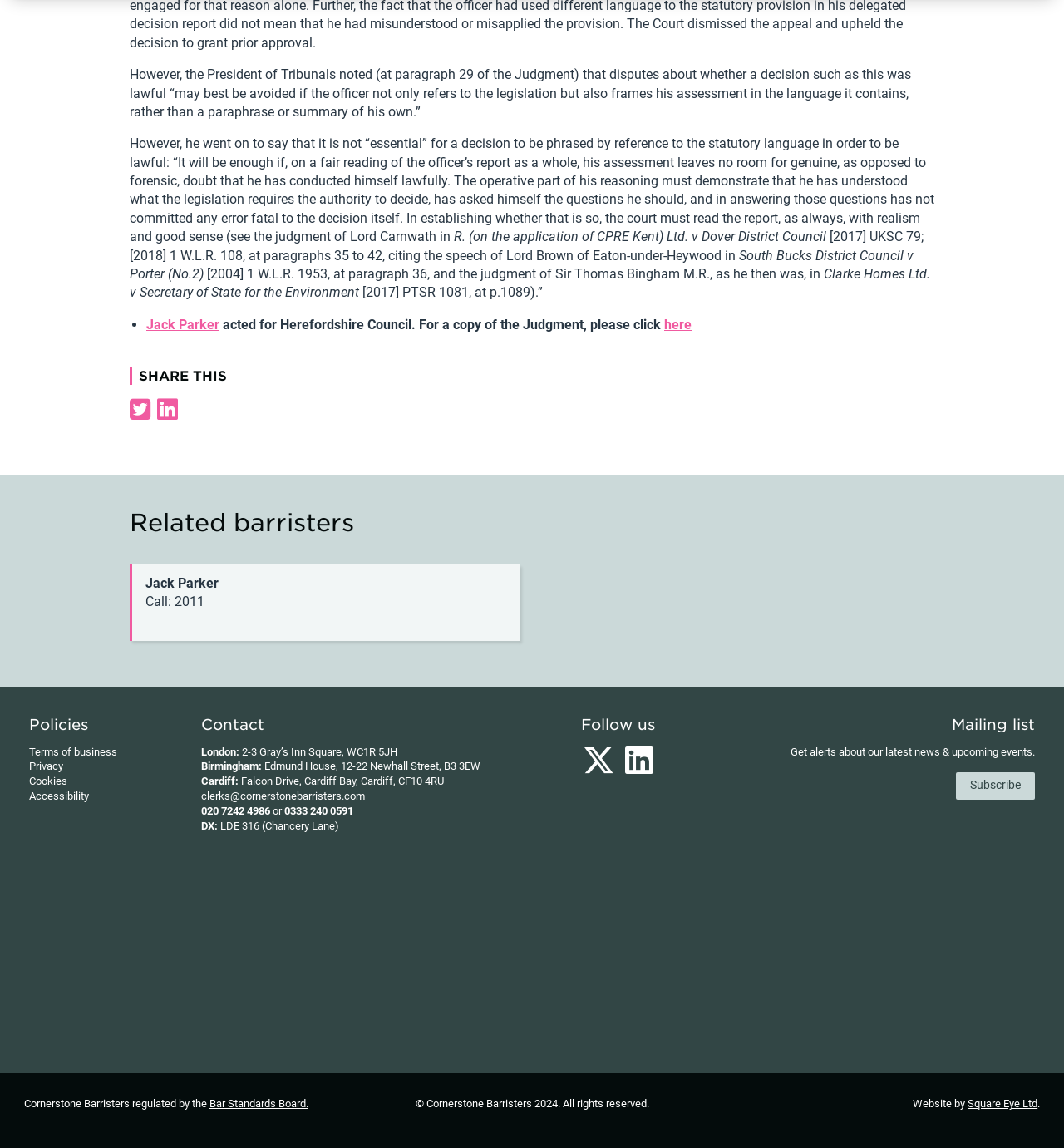Respond with a single word or phrase to the following question: What is the address of the London office?

2-3 Gray’s Inn Square, WC1R 5JH